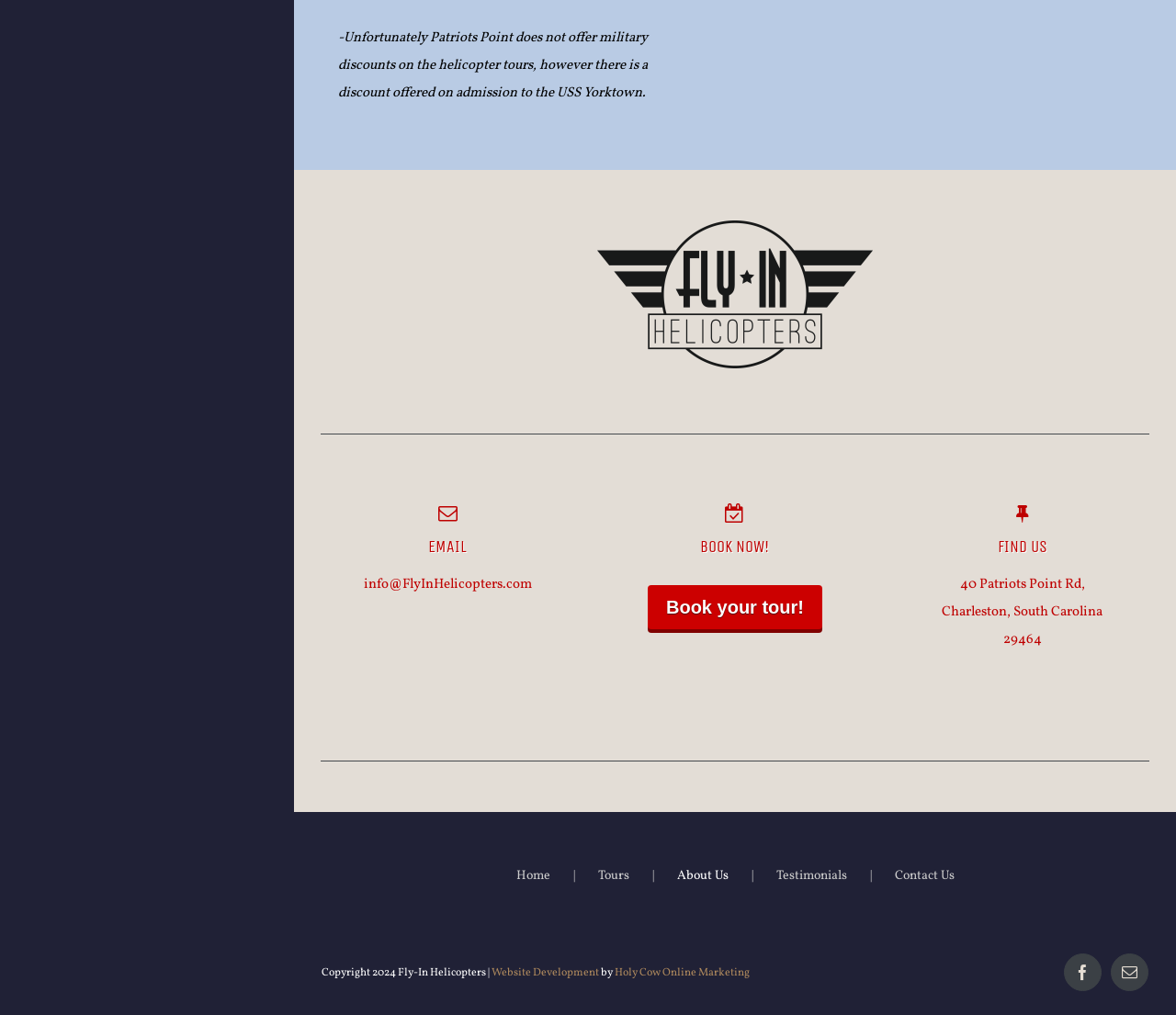Identify the coordinates of the bounding box for the element that must be clicked to accomplish the instruction: "Click on Helicopter Rides Charleston South Caroline".

[0.508, 0.221, 0.742, 0.24]